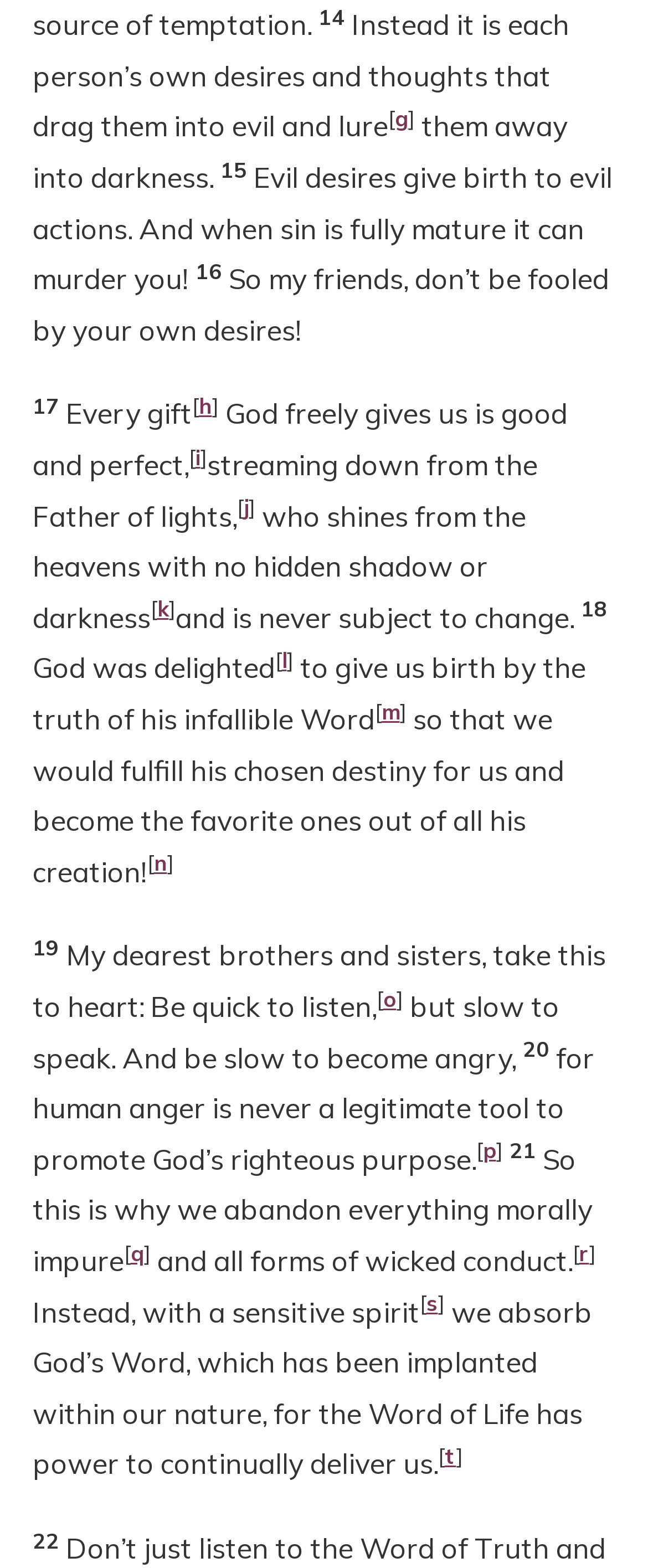Find the bounding box coordinates for the HTML element described as: "q". The coordinates should consist of four float values between 0 and 1, i.e., [left, top, right, bottom].

[0.201, 0.79, 0.222, 0.807]